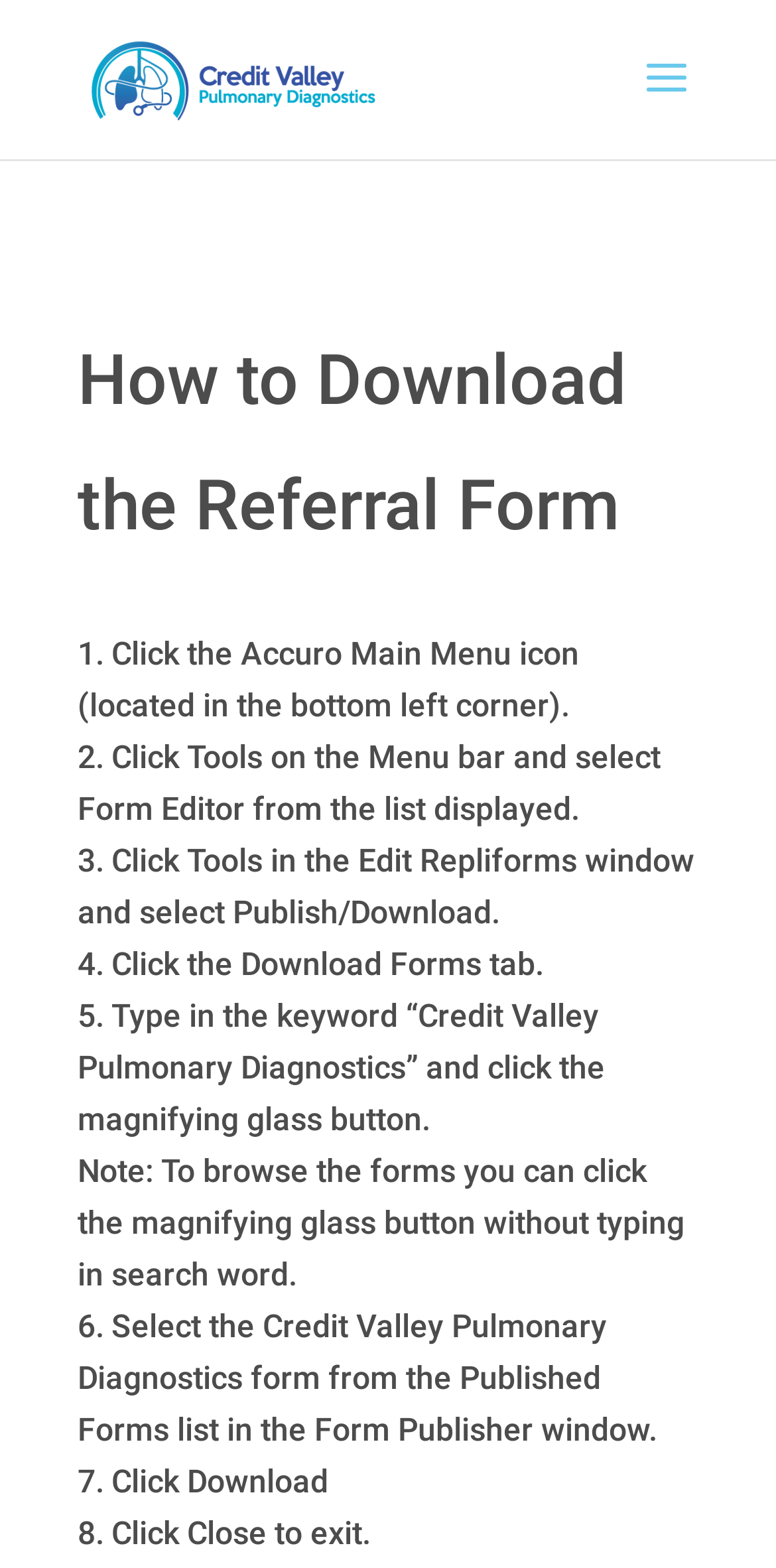What is the purpose of the magnifying glass button?
Using the image as a reference, answer the question in detail.

The magnifying glass button is used for searching, as mentioned in step 5 of the guide, where it says 'Type in the keyword “Credit Valley Pulmonary Diagnostics” and click the magnifying glass button'.